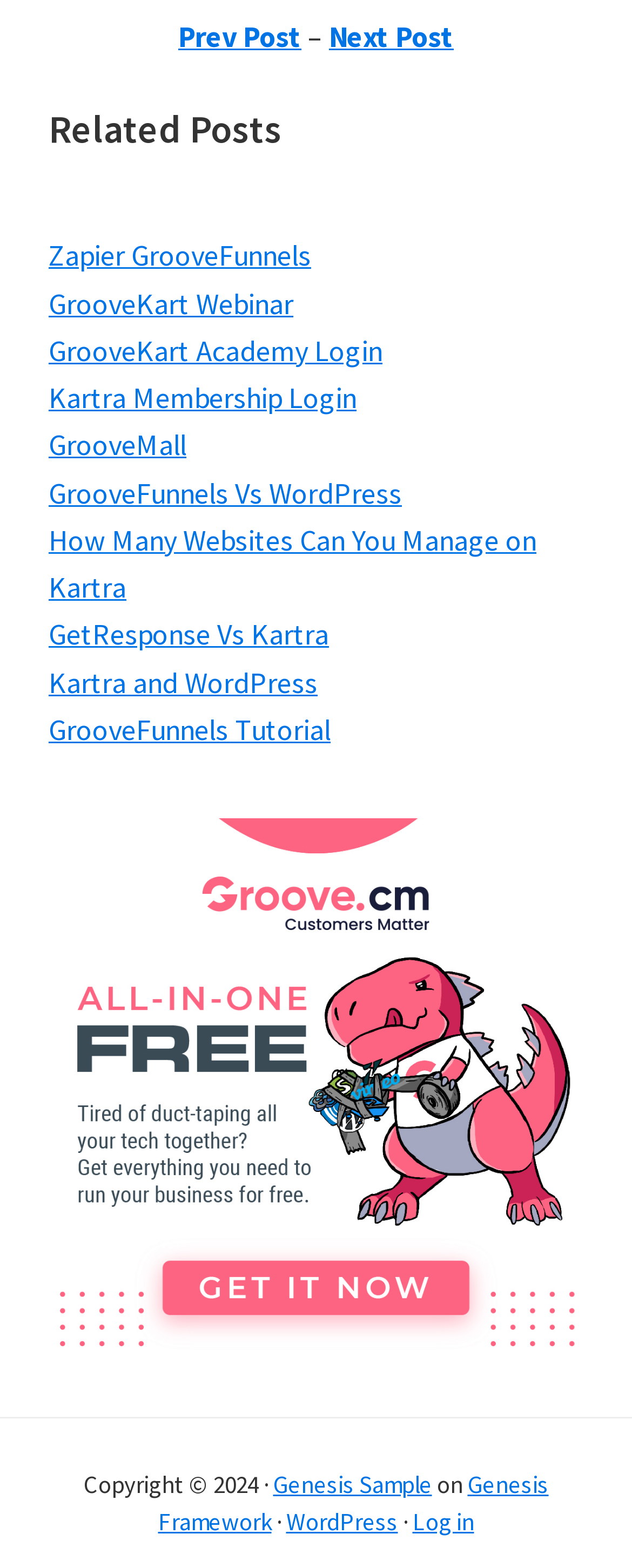Determine the bounding box coordinates for the UI element matching this description: "Log in".

[0.653, 0.96, 0.75, 0.98]